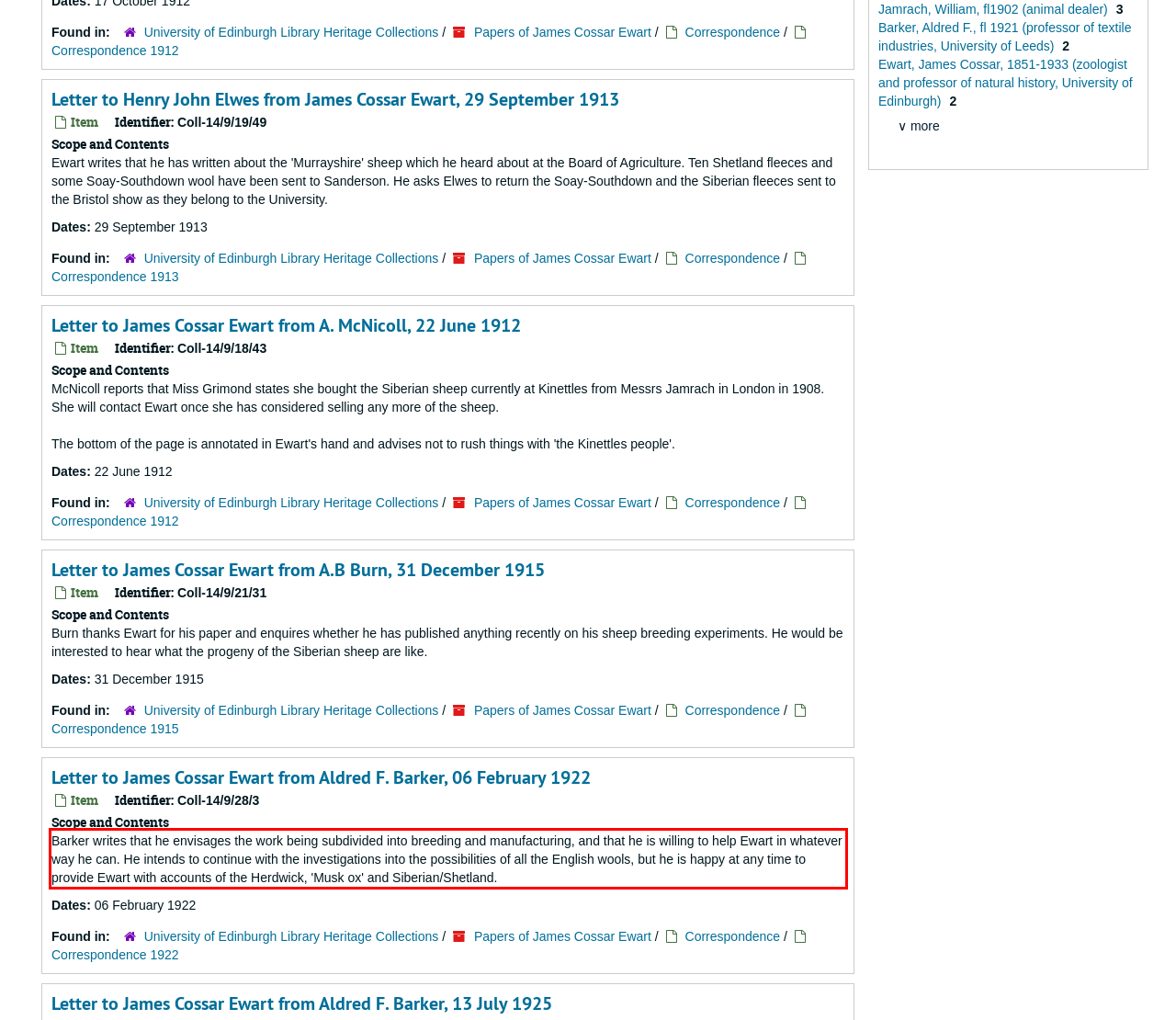Please identify the text within the red rectangular bounding box in the provided webpage screenshot.

Barker writes that he envisages the work being subdivided into breeding and manufacturing, and that he is willing to help Ewart in whatever way he can. He intends to continue with the investigations into the possibilities of all the English wools, but he is happy at any time to provide Ewart with accounts of the Herdwick, 'Musk ox' and Siberian/Shetland.